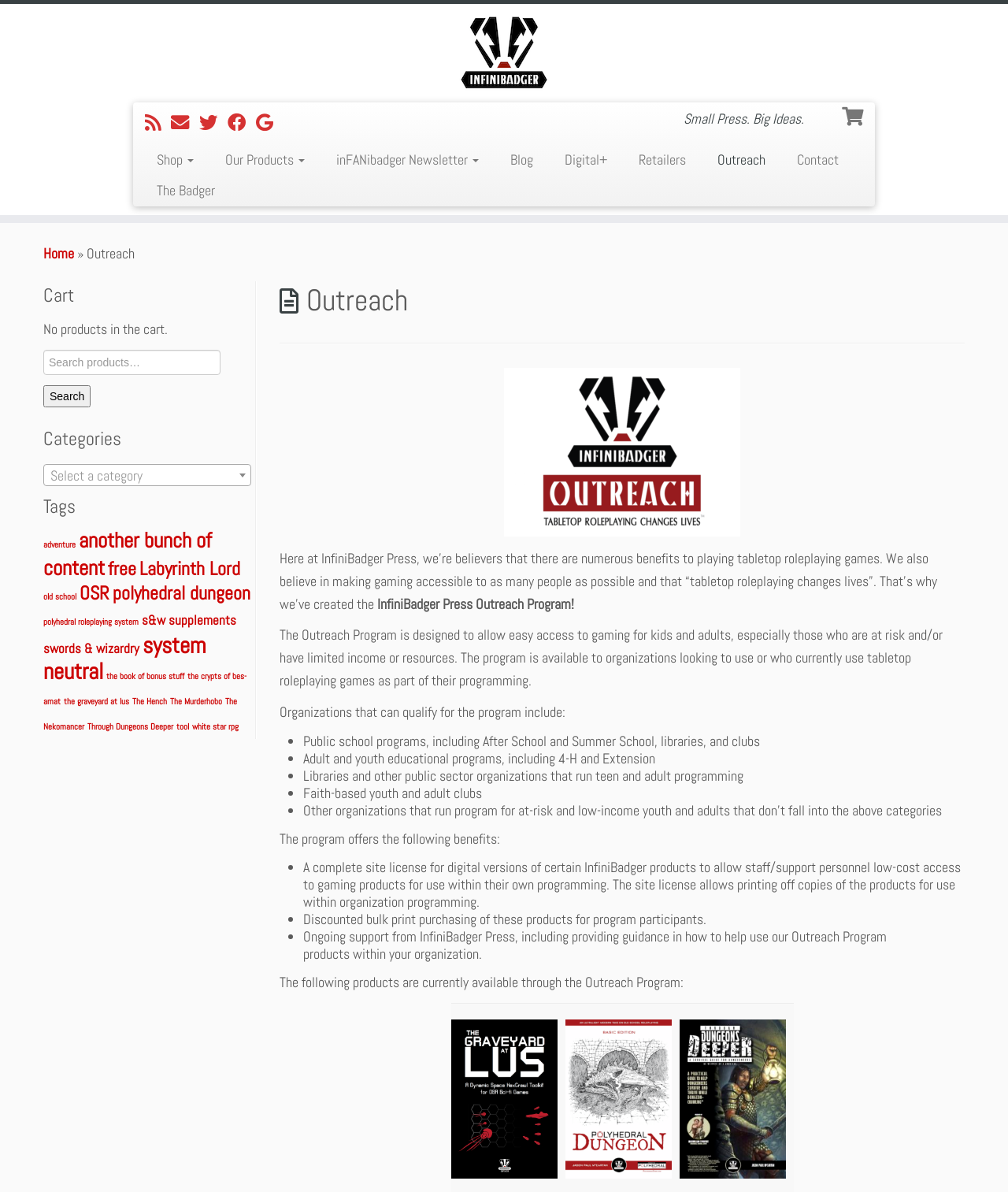Provide a thorough and detailed response to the question by examining the image: 
What is the name of the press?

The name of the press can be found in the topmost link 'InfiniBadger Press | Small Press. Big Ideas.' and also in the logo image 'InfiniBadger Outreach Logo'.